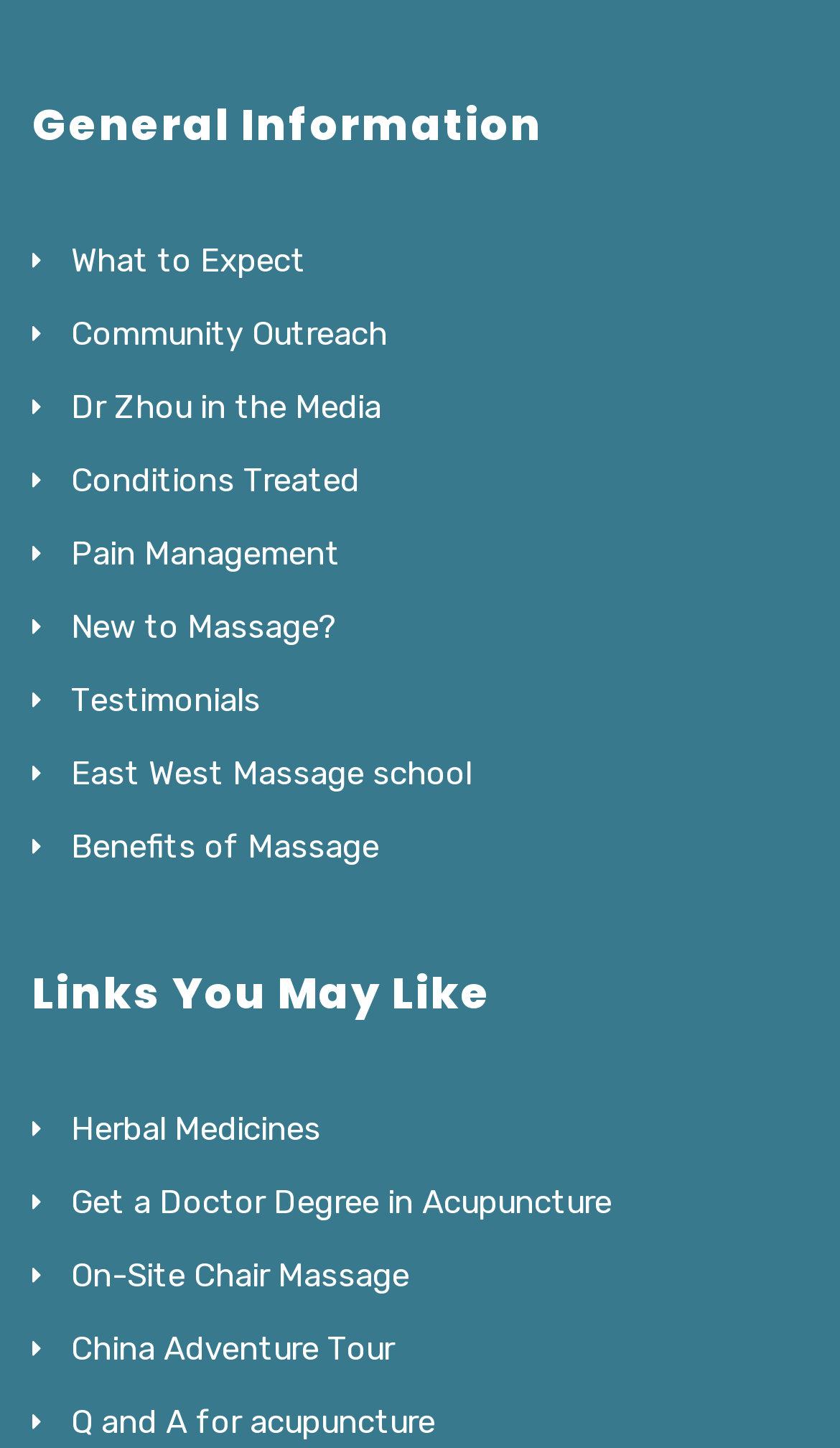Can you identify the bounding box coordinates of the clickable region needed to carry out this instruction: 'Click on What to Expect'? The coordinates should be four float numbers within the range of 0 to 1, stated as [left, top, right, bottom].

[0.085, 0.167, 0.364, 0.193]